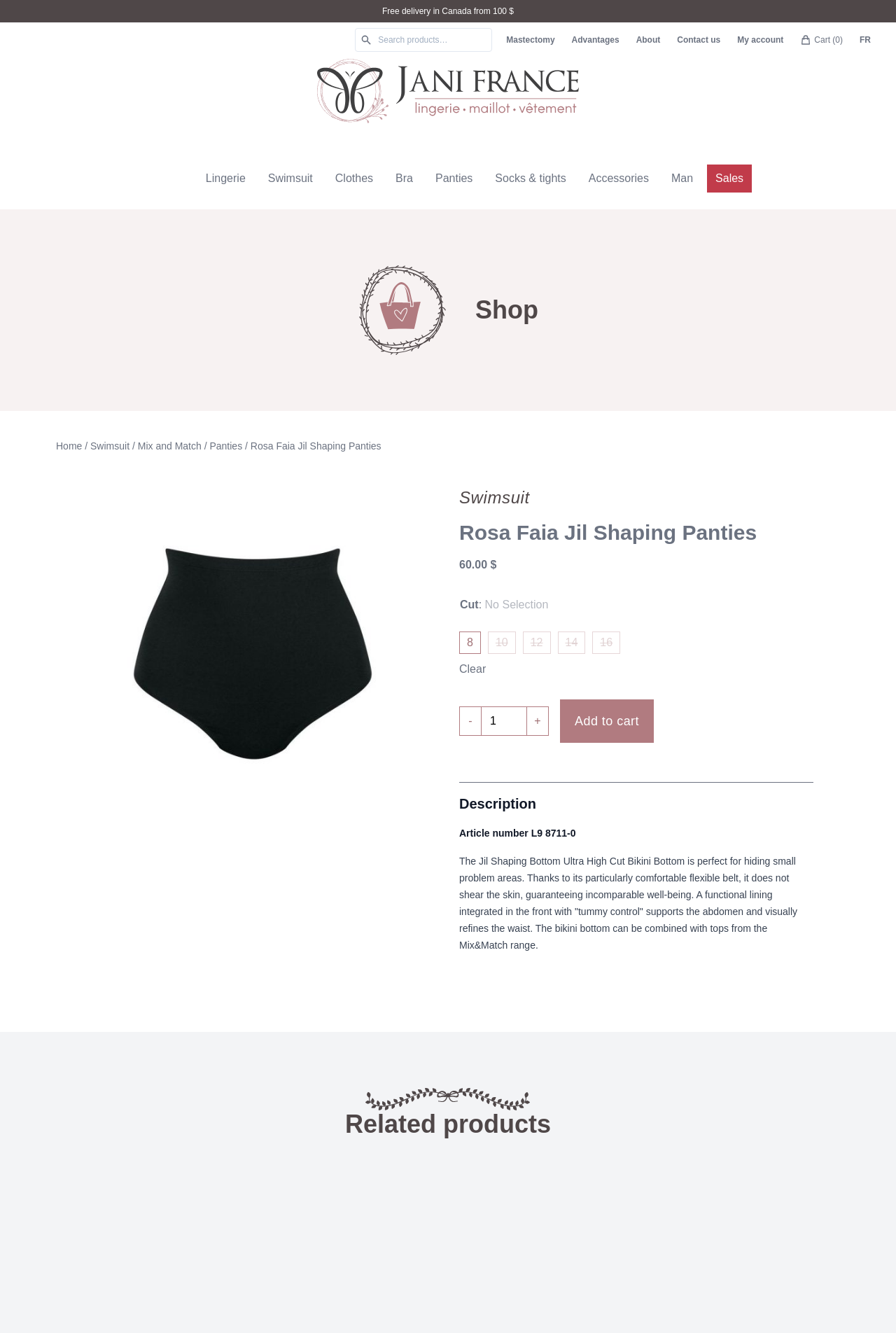Please specify the bounding box coordinates in the format (top-left x, top-left y, bottom-right x, bottom-right y), with all values as floating point numbers between 0 and 1. Identify the bounding box of the UI element described by: Mix and Match

[0.154, 0.33, 0.225, 0.339]